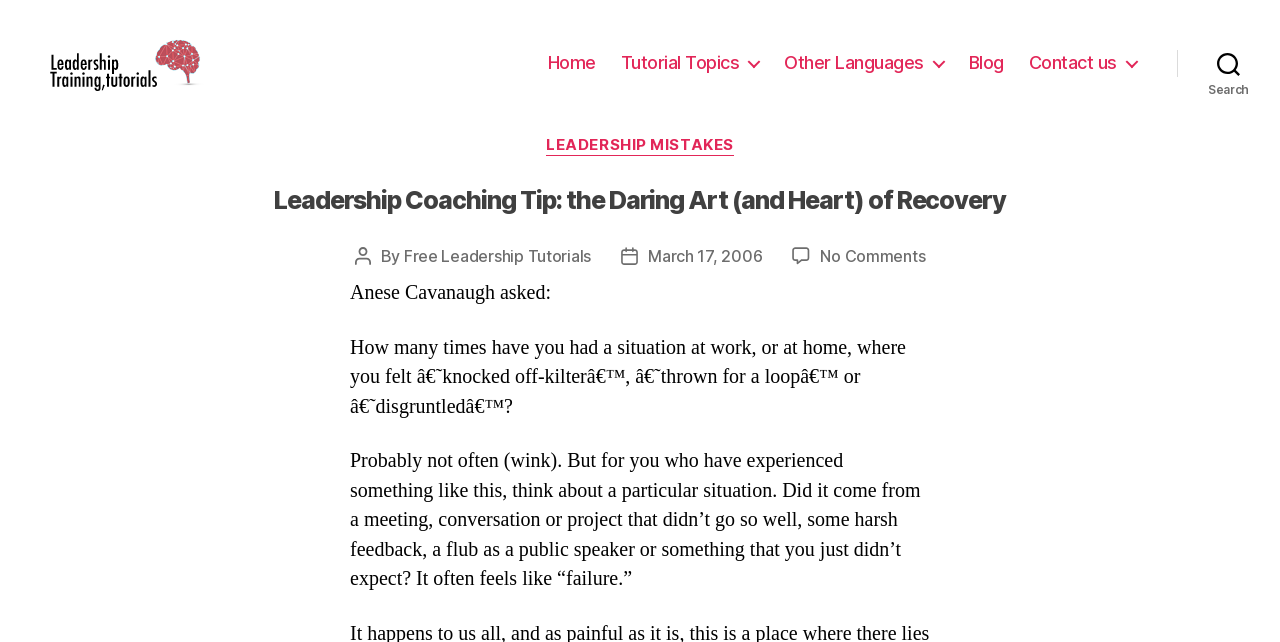Determine the bounding box coordinates of the element's region needed to click to follow the instruction: "Click on the 'Home' link". Provide these coordinates as four float numbers between 0 and 1, formatted as [left, top, right, bottom].

[0.428, 0.081, 0.466, 0.115]